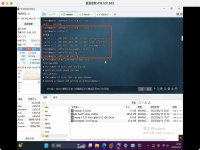Describe every aspect of the image in detail.

The image captures a window displayed on a desktop screen, showcasing a command terminal alongside a file management interface. The terminal is likely running a Linux-based shell, evident from the prompt style. It features a series of lines containing code or commands, with specific lines highlighted in red, indicating active or important input. Below, there is a file system view listing various files and directories, which suggests the user is engaged in tasks related to programming or system administration. This scene reflects a technical environment, possibly involving software installation or development processes, aligning with themes of technology and IT.